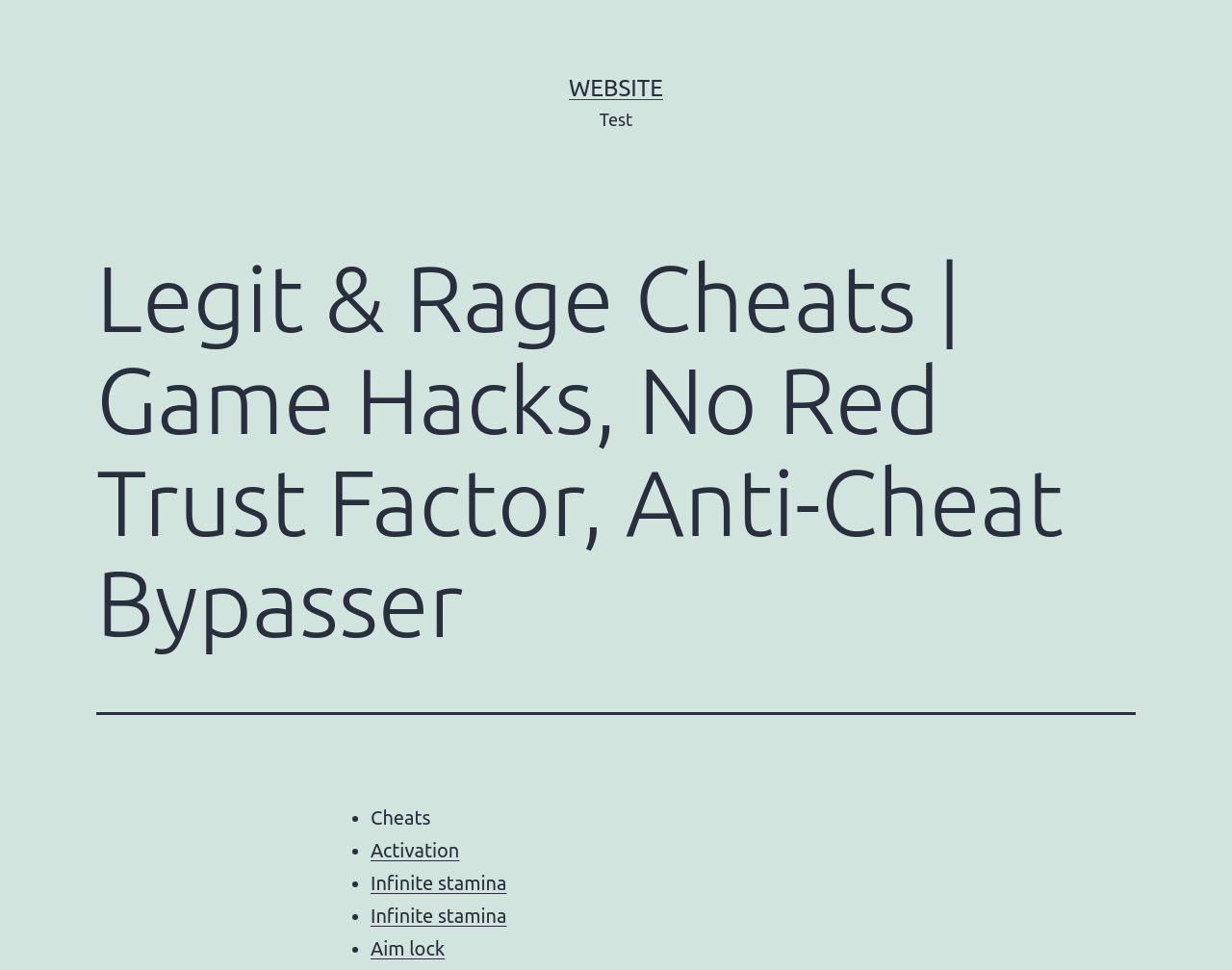Look at the image and answer the question in detail:
What is the benefit of 'Infinite stamina'?

The 'Infinite stamina' cheat likely allows players to have unlimited stamina, removing the usual limitations and restrictions on their gameplay.